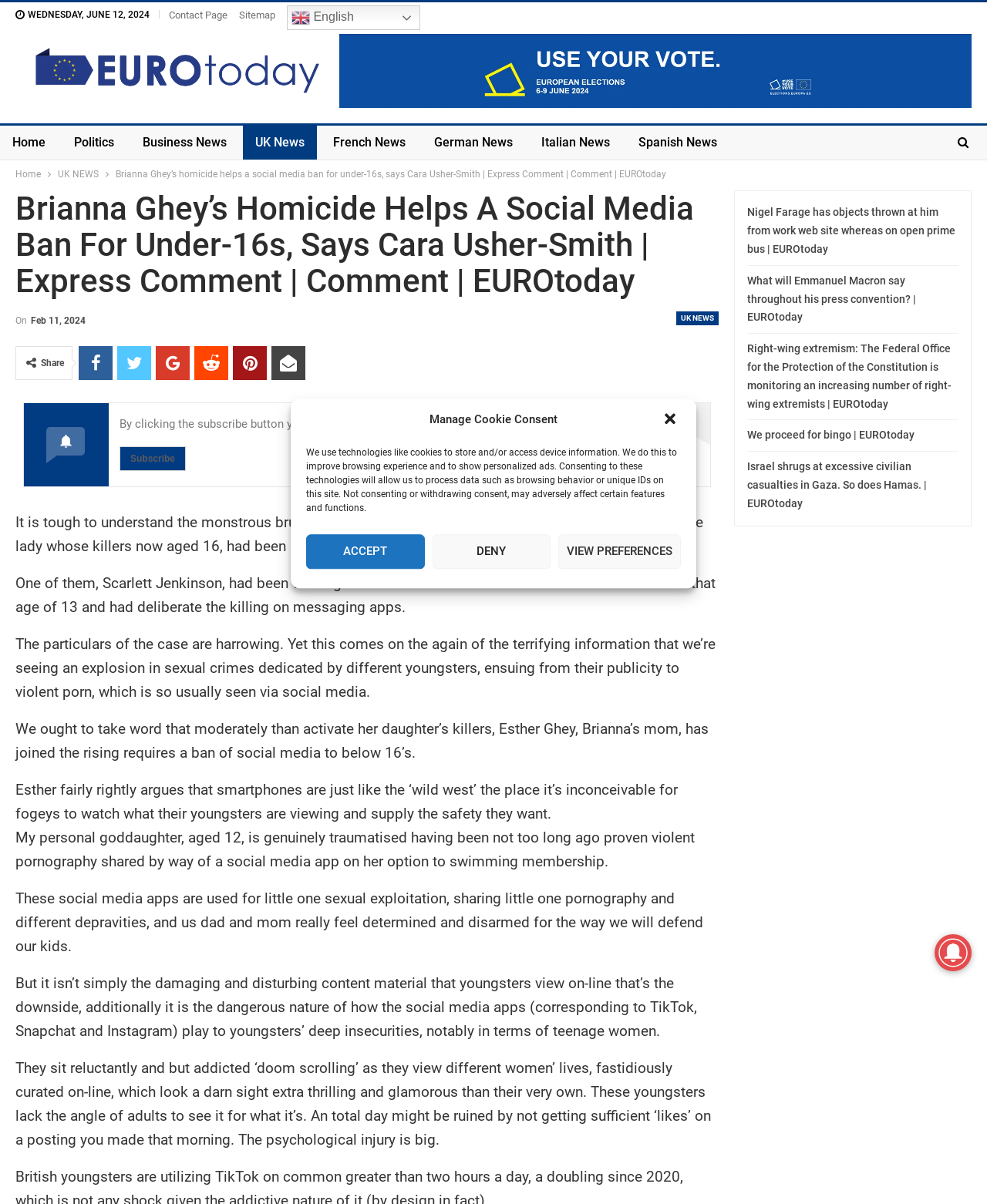Identify and provide the main heading of the webpage.

Brianna Ghey’s Homicide Helps A Social Media Ban For Under-16s, Says Cara Usher-Smith | Express Comment | Comment | EUROtoday